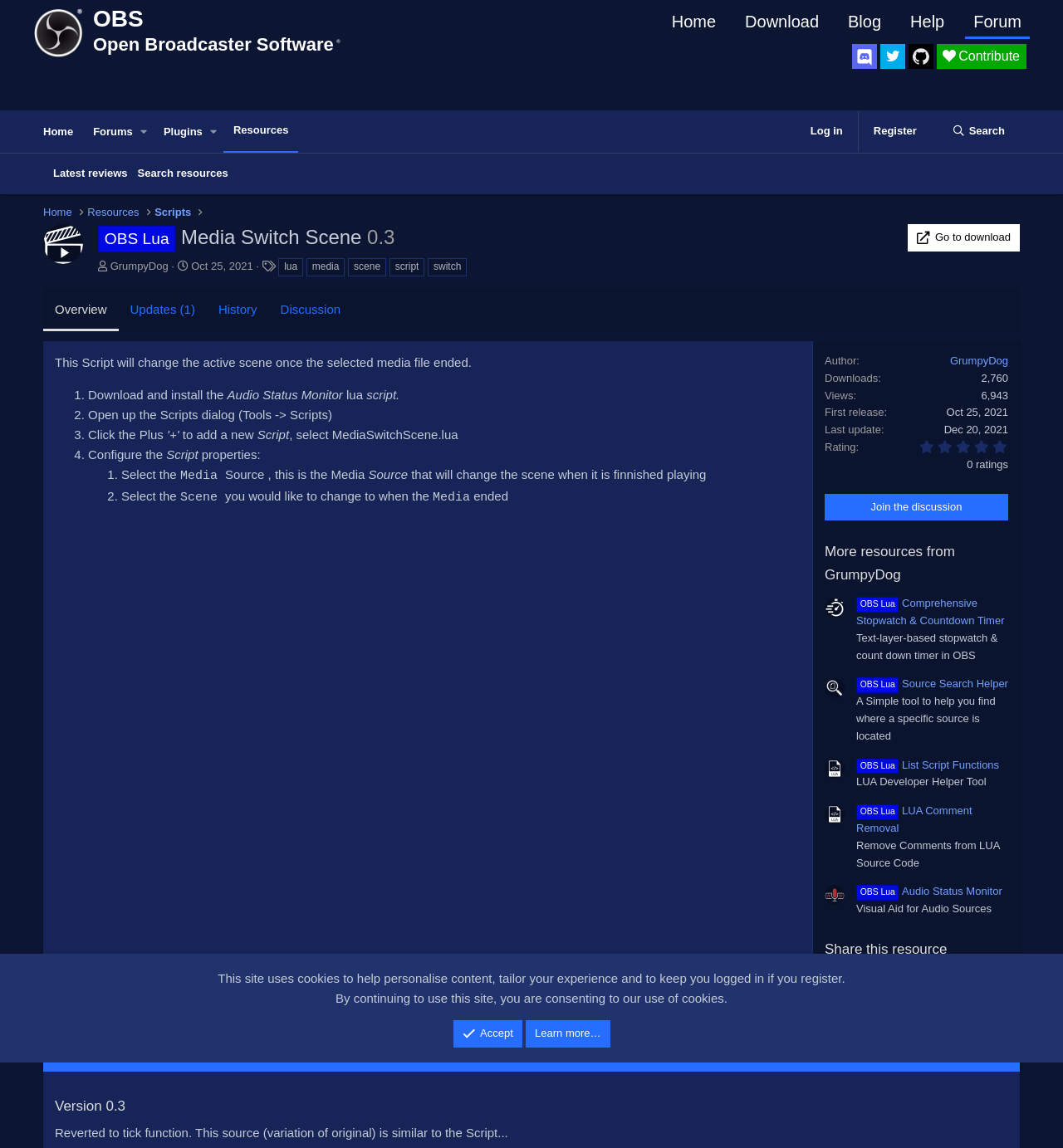Identify the coordinates of the bounding box for the element described below: "Forums". Return the coordinates as four float numbers between 0 and 1: [left, top, right, bottom].

[0.078, 0.098, 0.126, 0.133]